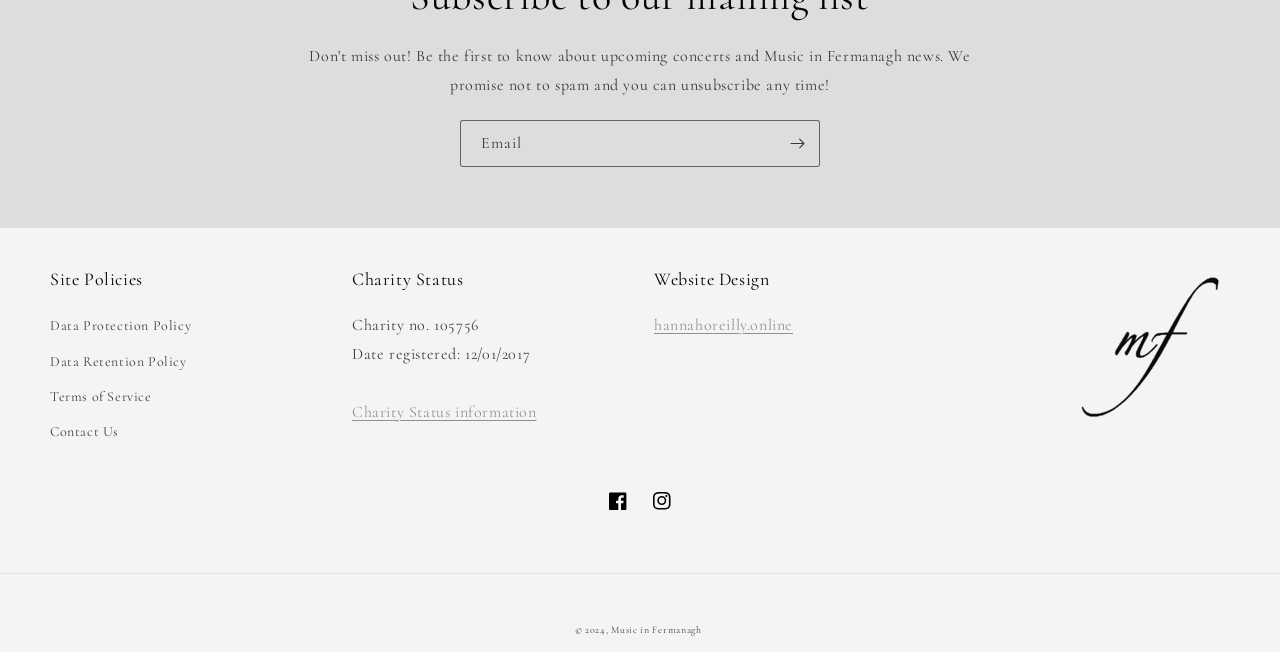Please examine the image and provide a detailed answer to the question: What is the date of charity registration?

I found the date of charity registration by looking at the 'Charity Status' section, where it says 'Date registered: 12/01/2017'.